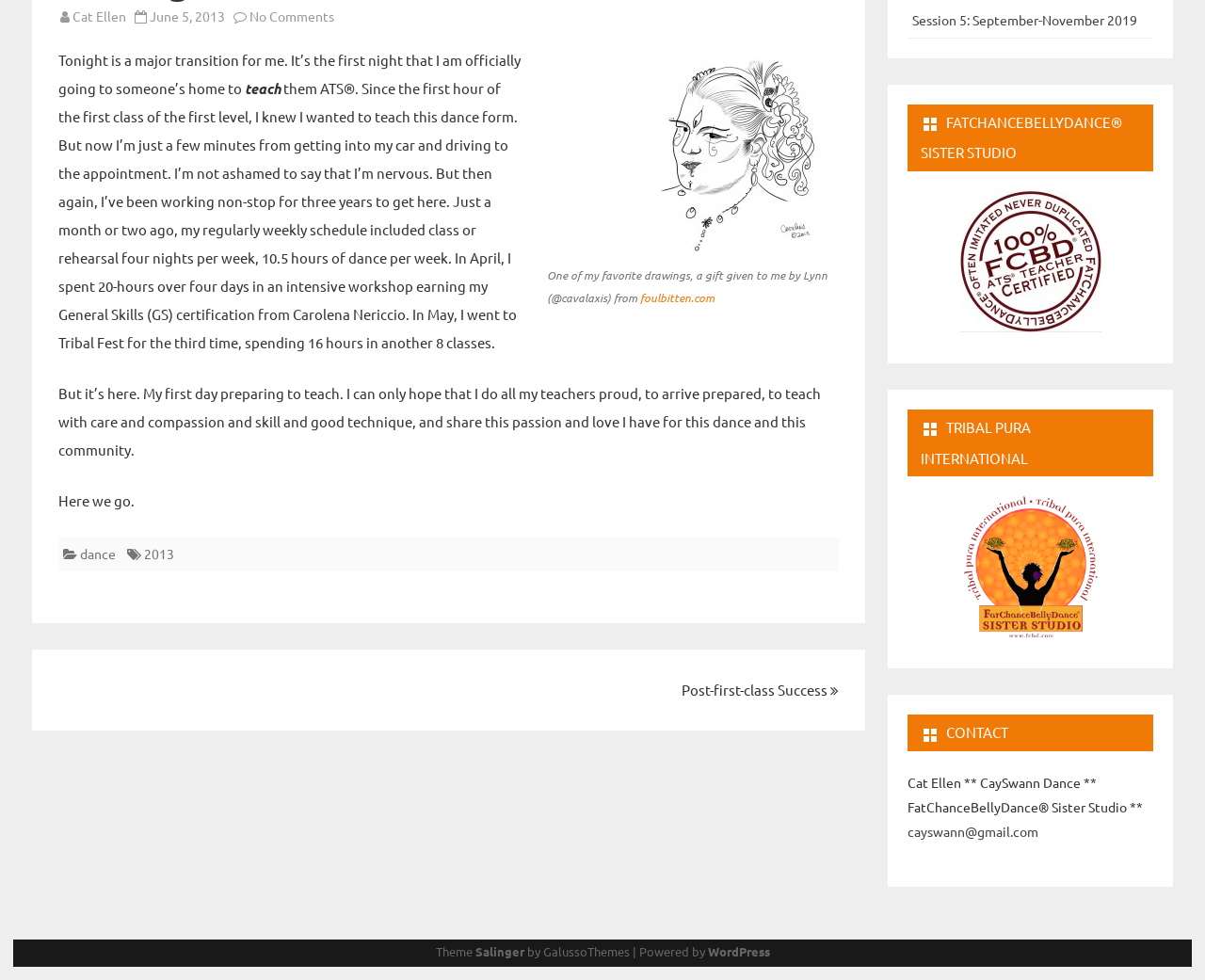Bounding box coordinates are specified in the format (top-left x, top-left y, bottom-right x, bottom-right y). All values are floating point numbers bounded between 0 and 1. Please provide the bounding box coordinate of the region this sentence describes: Cat Ellen

[0.06, 0.008, 0.105, 0.025]